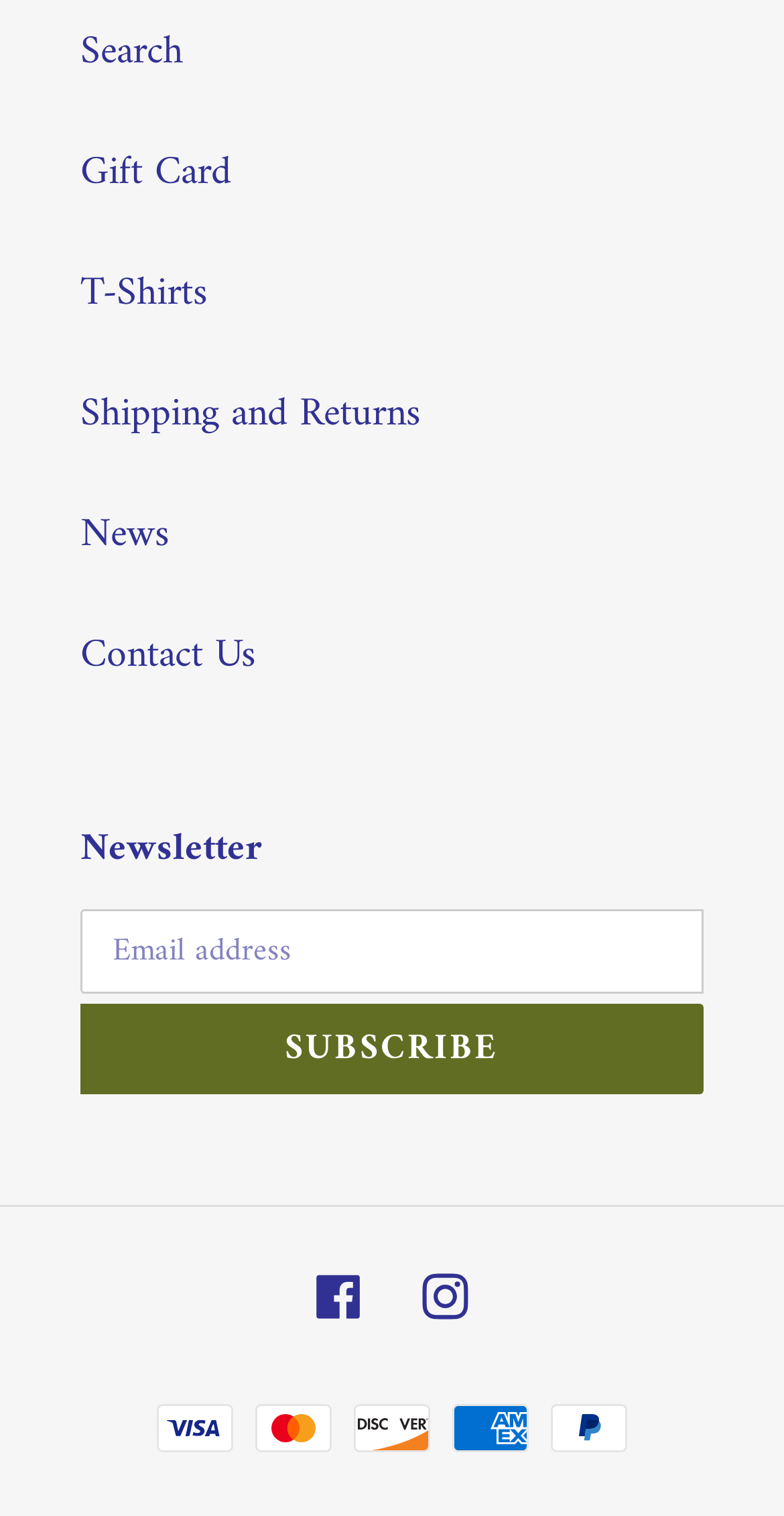How many social media links are there?
Please provide a detailed and comprehensive answer to the question.

I counted the number of social media links by looking at the links 'Facebook' and 'Instagram' at the bottom of the webpage.